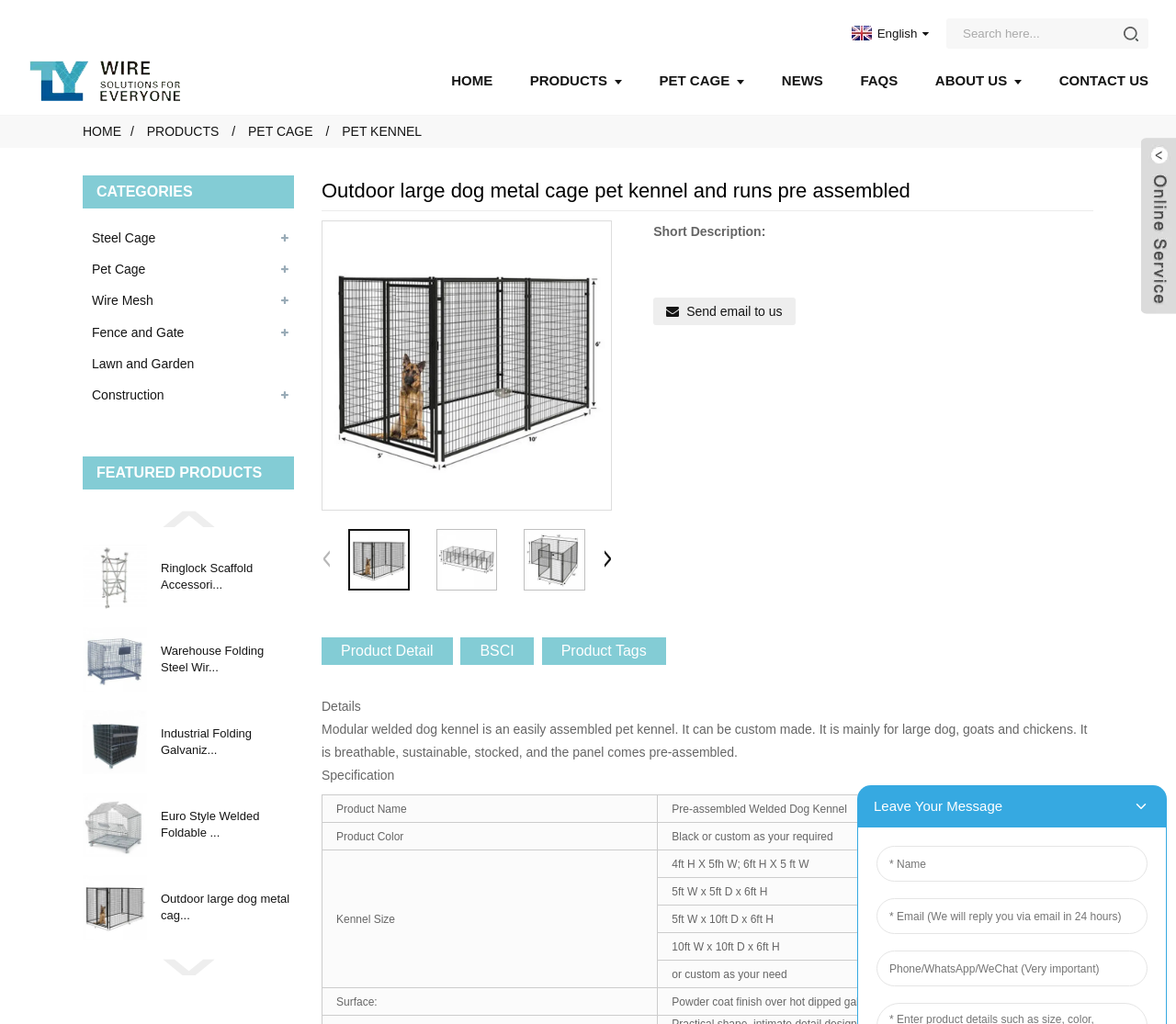Using the provided element description, identify the bounding box coordinates as (top-left x, top-left y, bottom-right x, bottom-right y). Ensure all values are between 0 and 1. Description: Pet Cage

[0.211, 0.121, 0.266, 0.135]